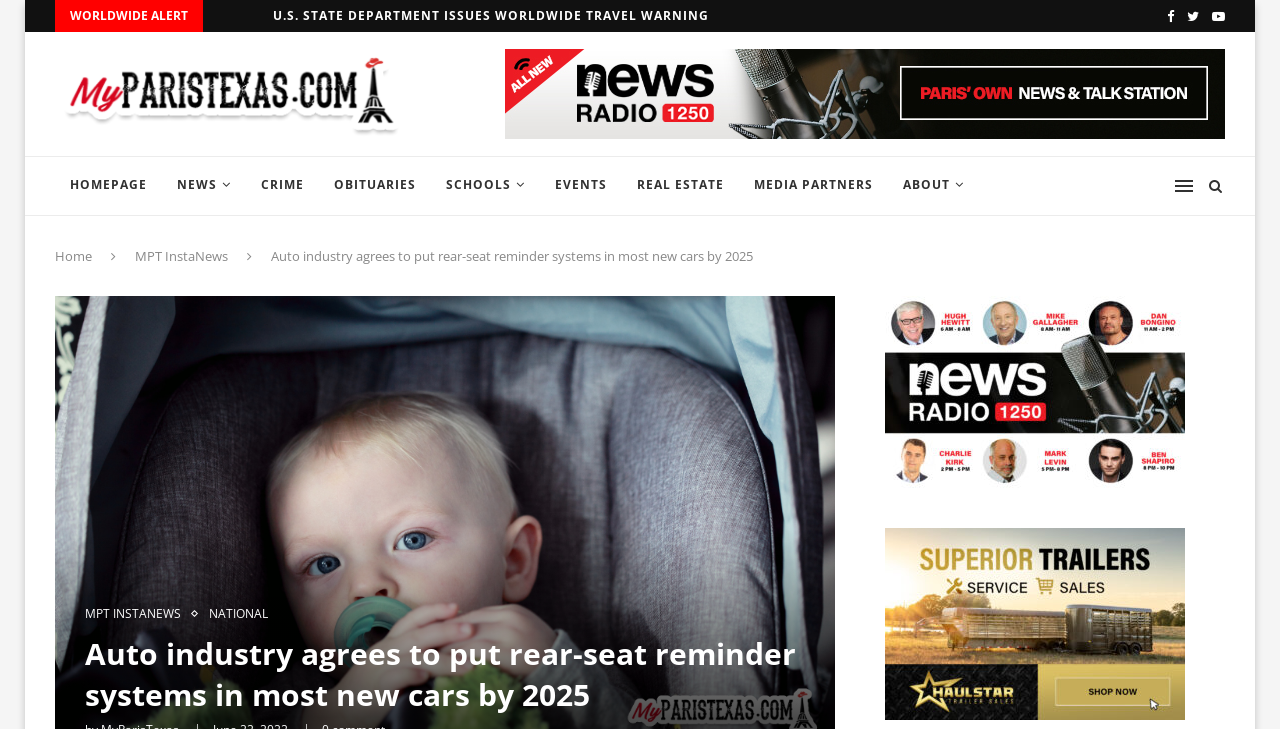How many main categories are there in the navigation menu?
Answer the question with a detailed explanation, including all necessary information.

The navigation menu is located at the top of the webpage and contains links to different categories. By counting the links, we can see that there are 9 main categories: HOMEPAGE, NEWS, CRIME, OBITUARIES, SCHOOLS, EVENTS, REAL ESTATE, MEDIA PARTNERS, and ABOUT.